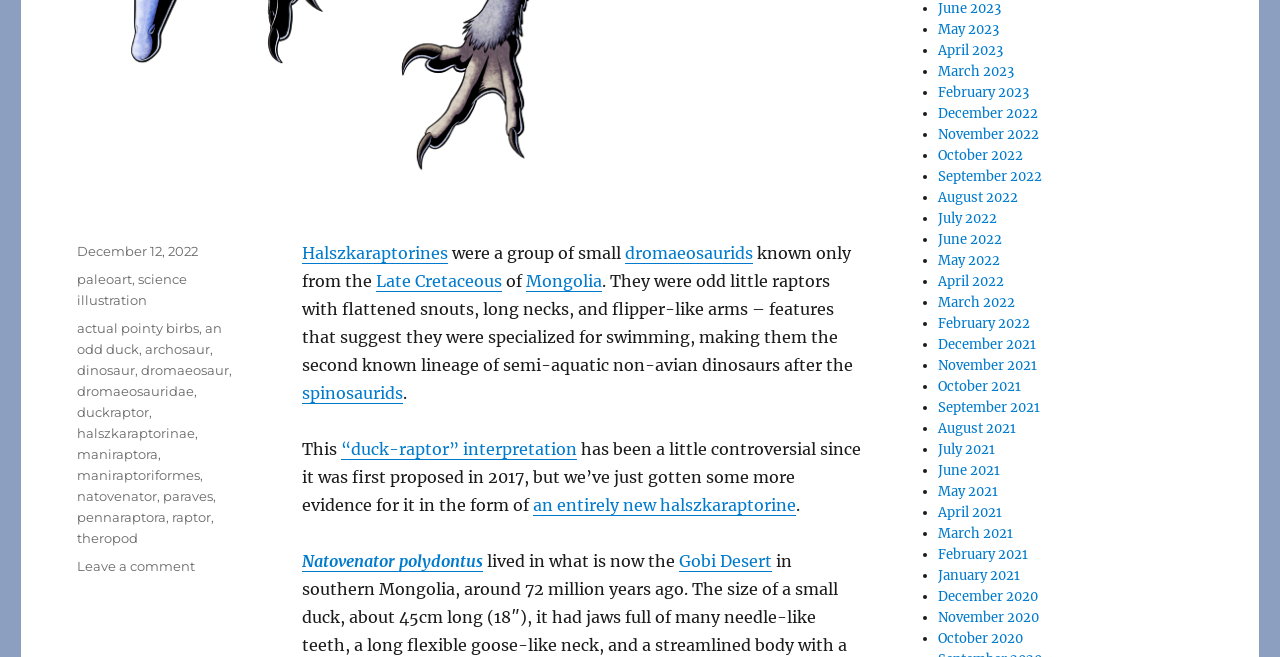Please identify the bounding box coordinates of the element I should click to complete this instruction: 'View the article about Natovenator polydontus'. The coordinates should be given as four float numbers between 0 and 1, like this: [left, top, right, bottom].

[0.236, 0.839, 0.378, 0.869]